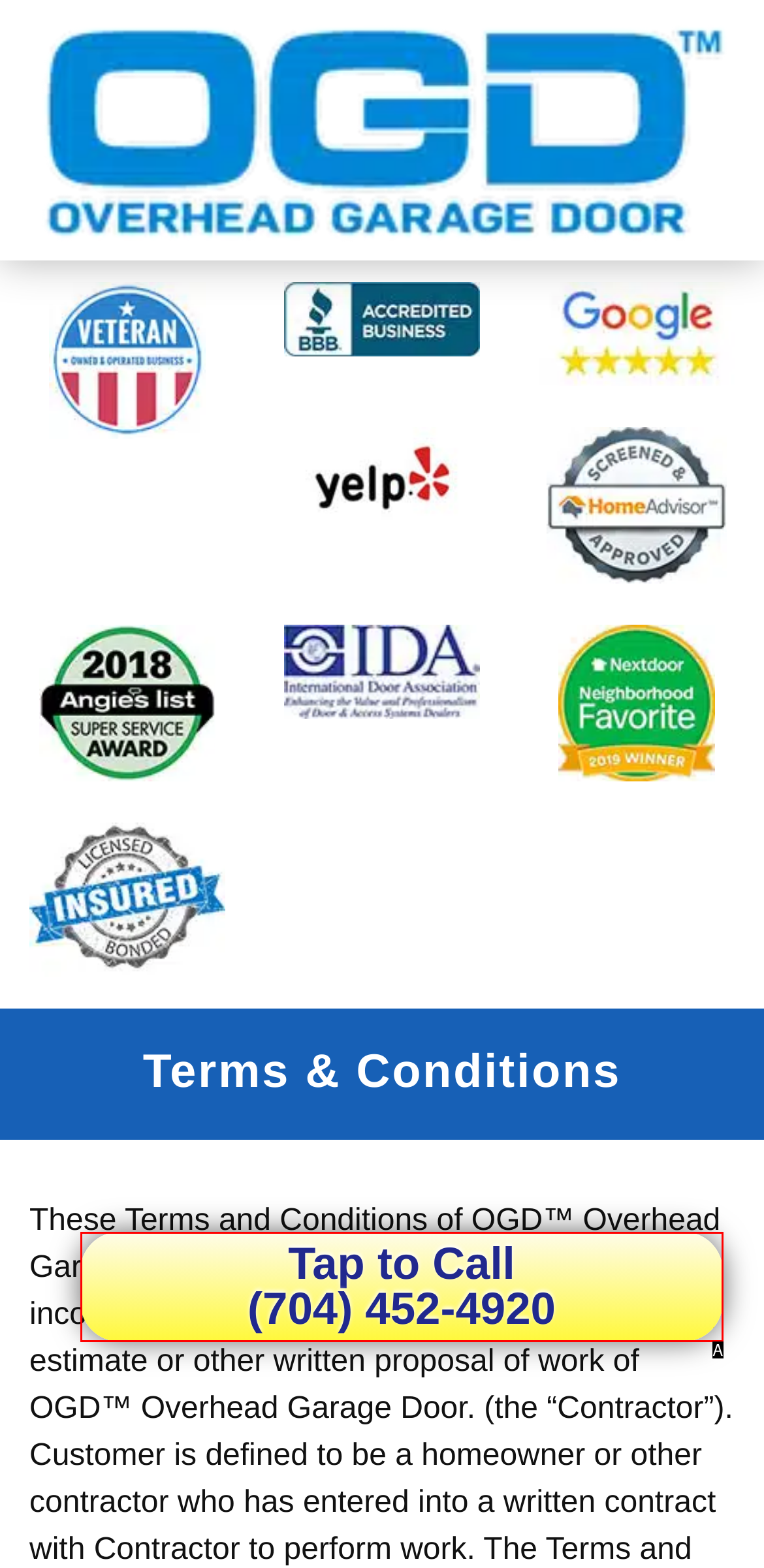Identify the bounding box that corresponds to: Tap to Call(704) 452-4920
Respond with the letter of the correct option from the provided choices.

A